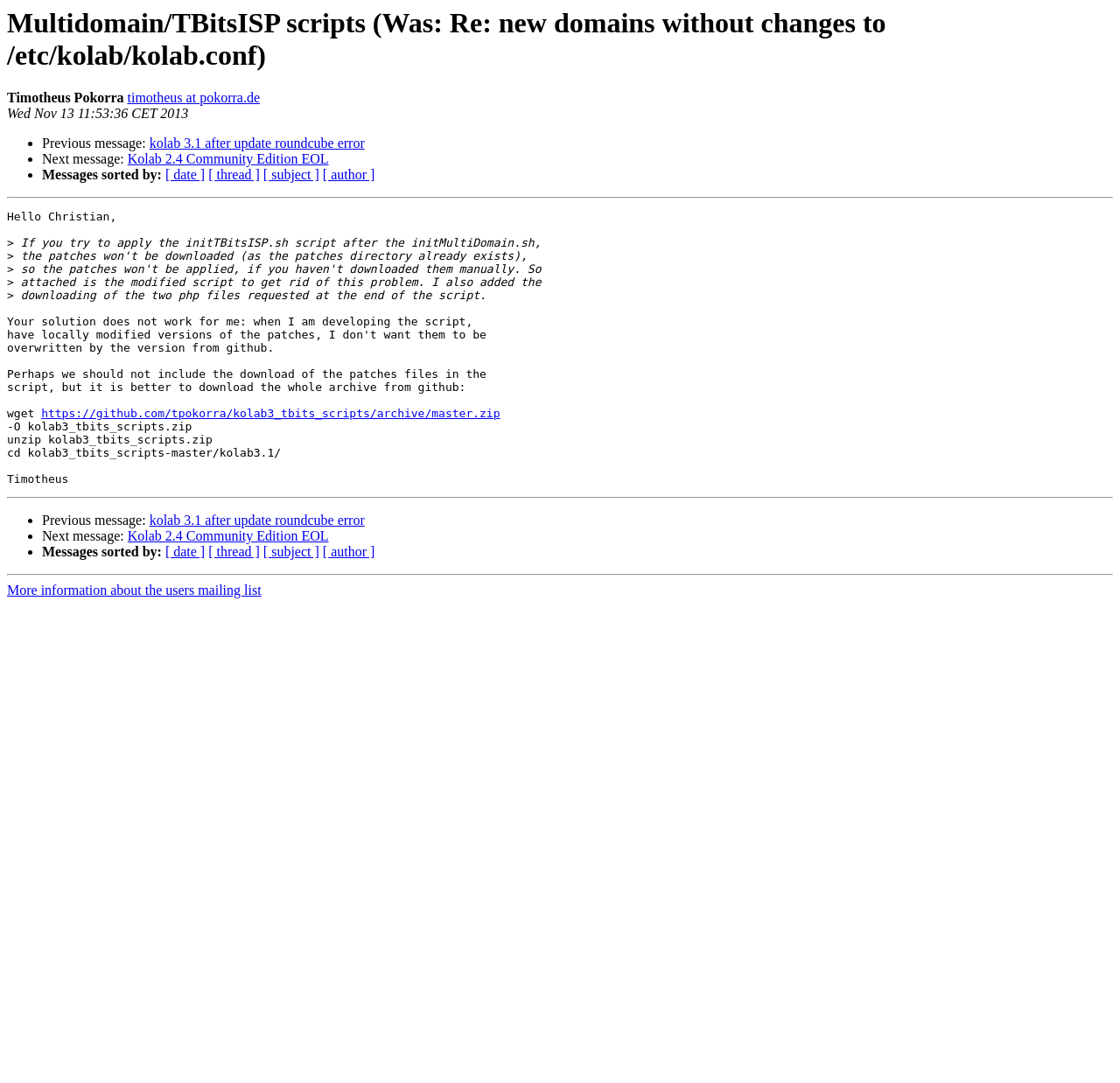Summarize the webpage in an elaborate manner.

This webpage appears to be an email thread or a discussion forum, with a heading that reads "Multidomain/TBitsISP scripts (Was: Re: new domains without changes to /etc/kolab/kolab.conf)". 

At the top, there is a heading with the title of the thread, followed by the name "Timotheus Pokorra" and an email address "timotheus at pokorra.de". Below this, there is a timestamp "Wed Nov 13 11:53:36 CET 2013". 

The main content of the page is a message from Timotheus, which is divided into several paragraphs. The message discusses some scripts and provides instructions on how to use them. There are also links to external resources, such as a GitHub repository.

On the left side of the page, there are navigation links, including "Previous message", "Next message", and options to sort messages by date, thread, subject, or author. These links are arranged vertically, with bullet points preceding each link.

The page is divided into sections by horizontal separators, which separate the heading and navigation links from the main message content, and then separate the main content from the navigation links at the bottom of the page.